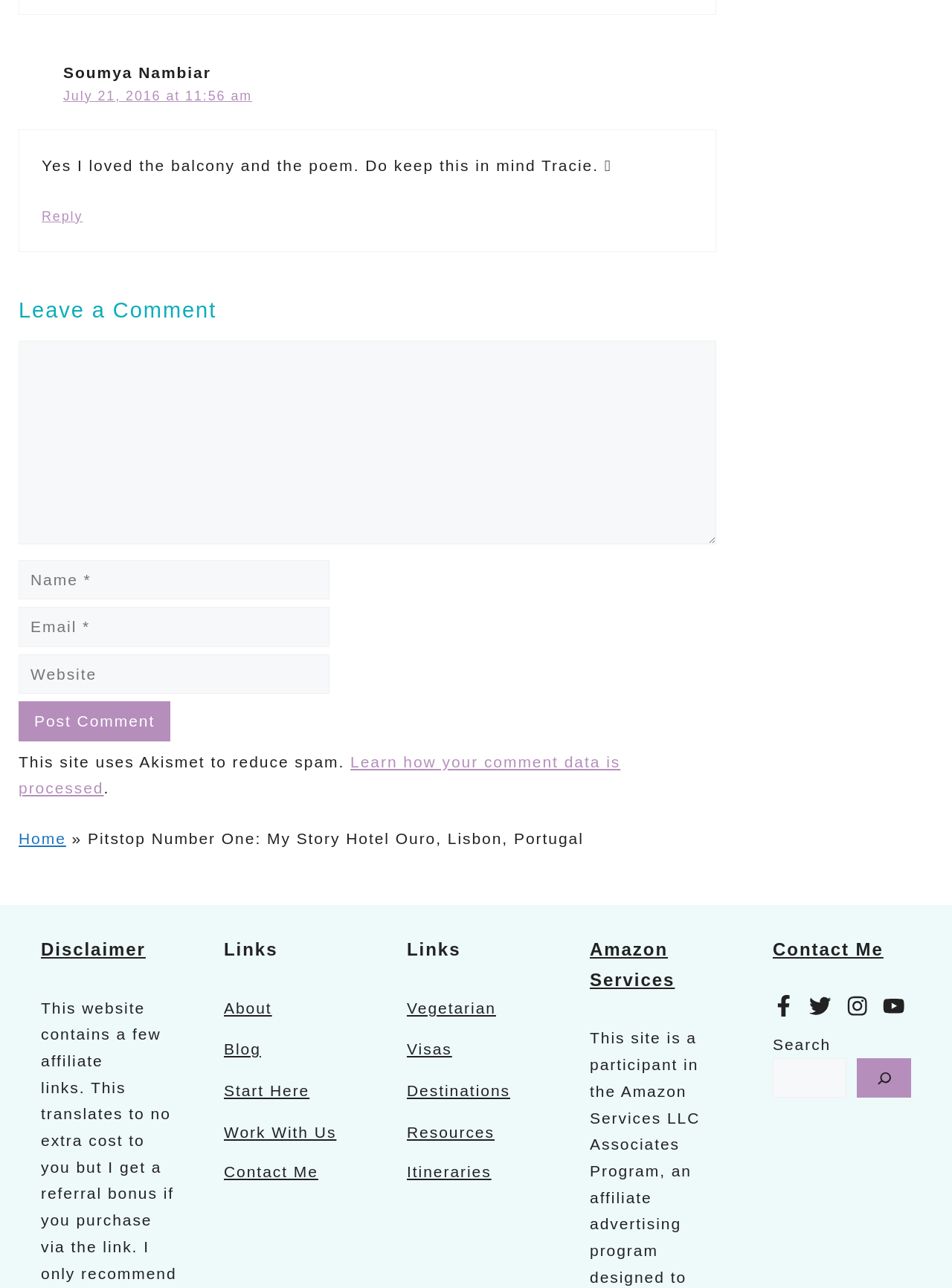How many sections are there in the footer?
Use the image to answer the question with a single word or phrase.

4